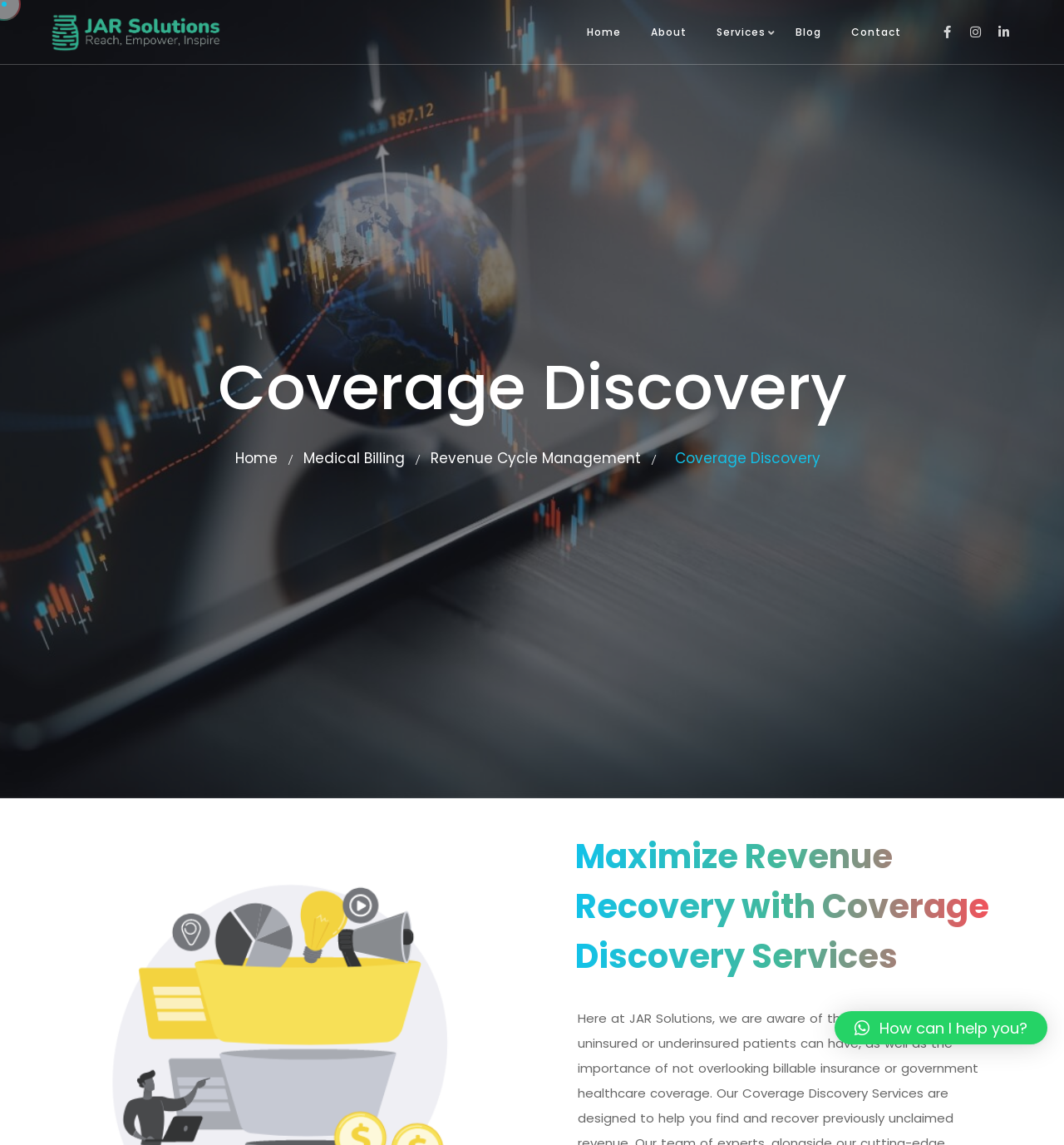Please identify the bounding box coordinates of the element that needs to be clicked to perform the following instruction: "Fill in the name field".

[0.258, 0.282, 0.742, 0.325]